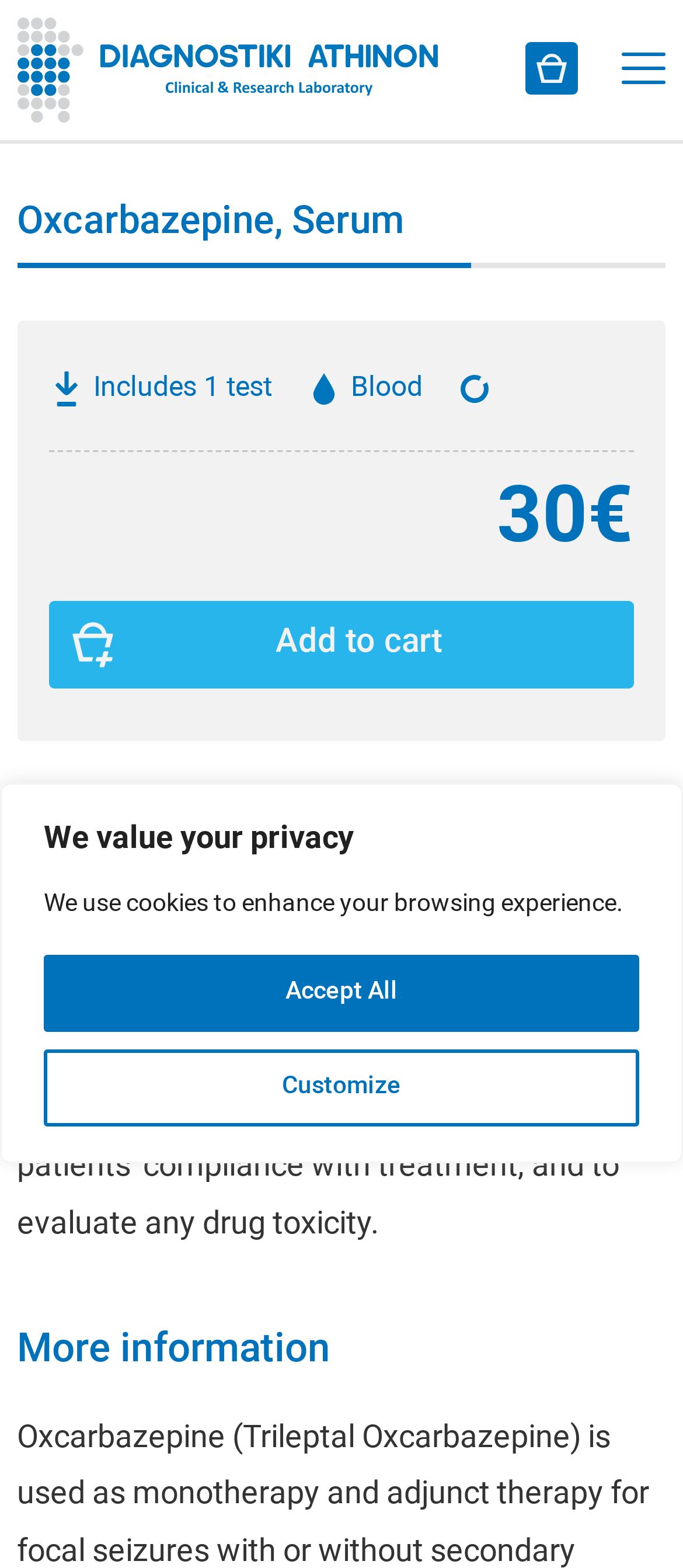Mark the bounding box of the element that matches the following description: "How is it performed".

[0.025, 0.573, 0.975, 0.629]